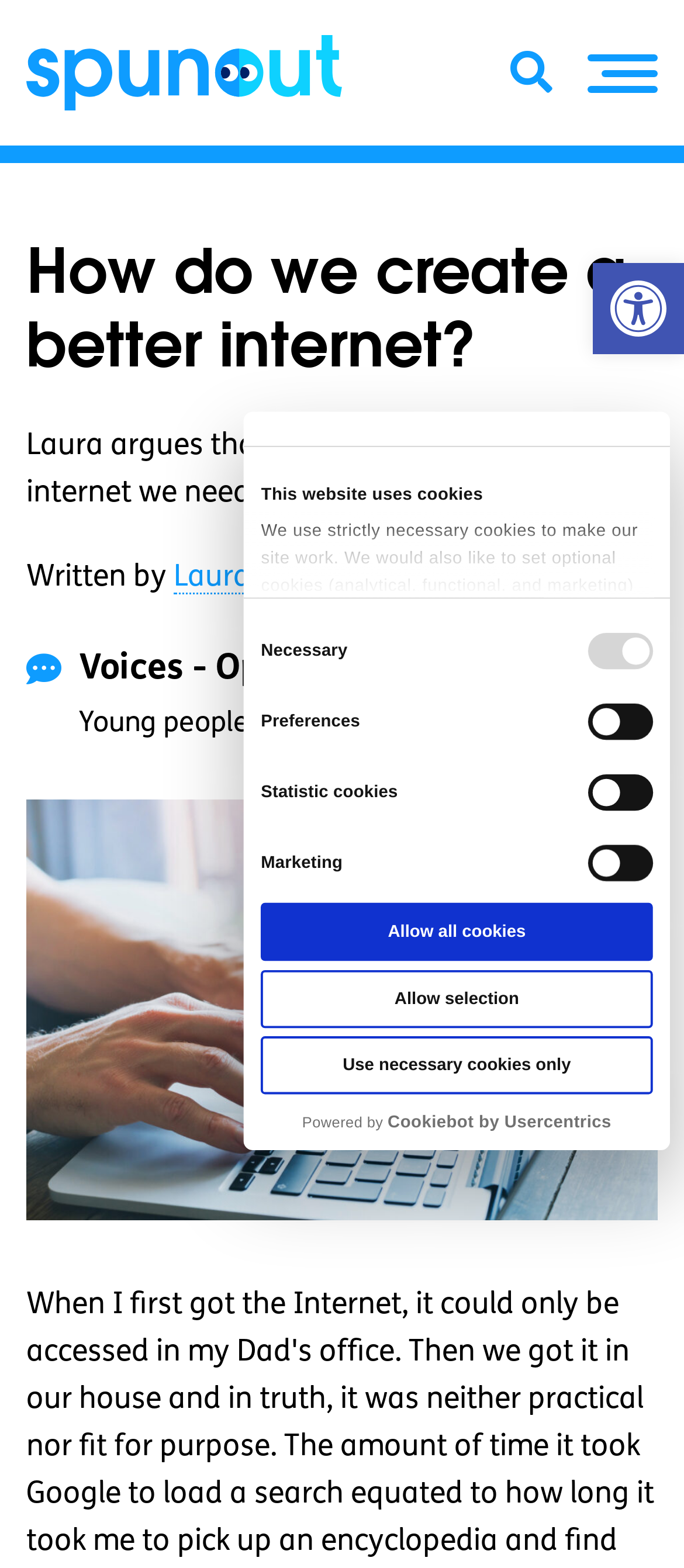Identify the bounding box coordinates of the region I need to click to complete this instruction: "Click the logo".

[0.038, 0.022, 0.5, 0.071]